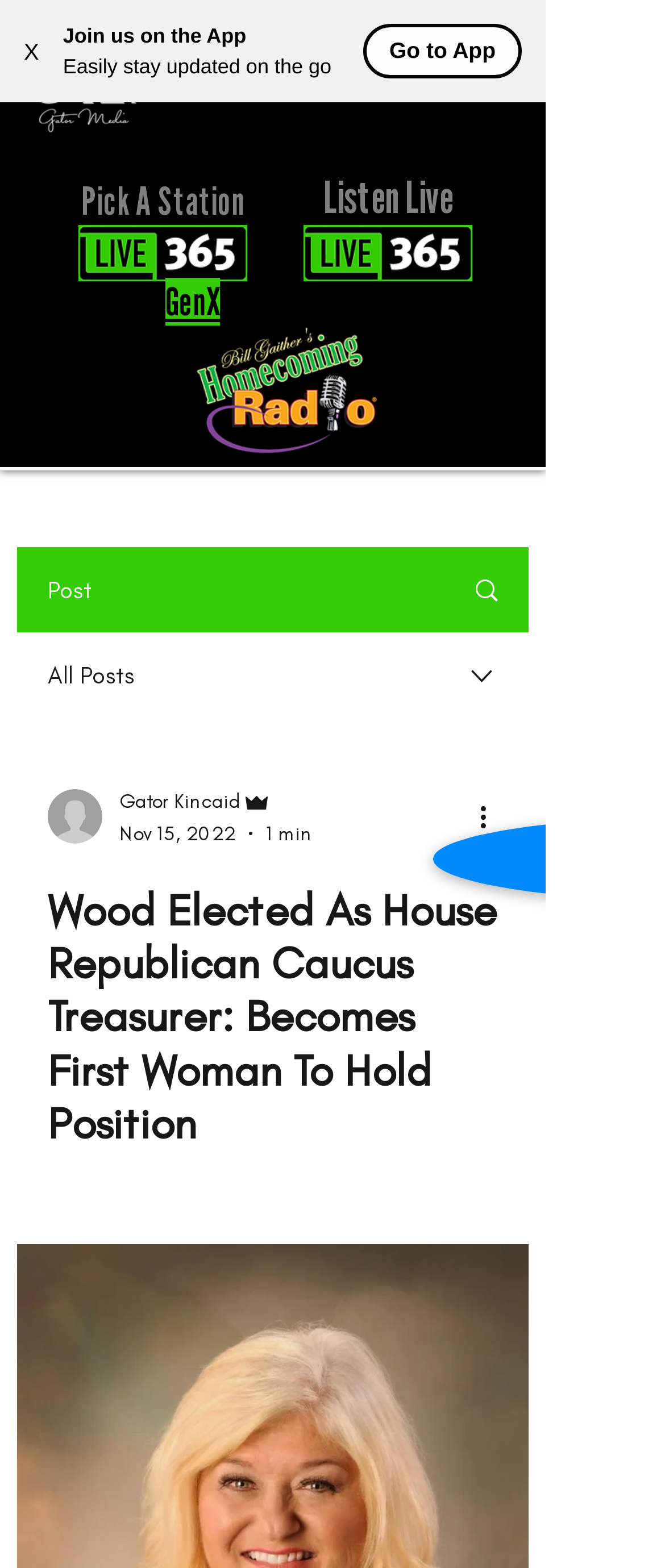Kindly respond to the following question with a single word or a brief phrase: 
What is the logo above 'Listen Live'?

live365-logo-green